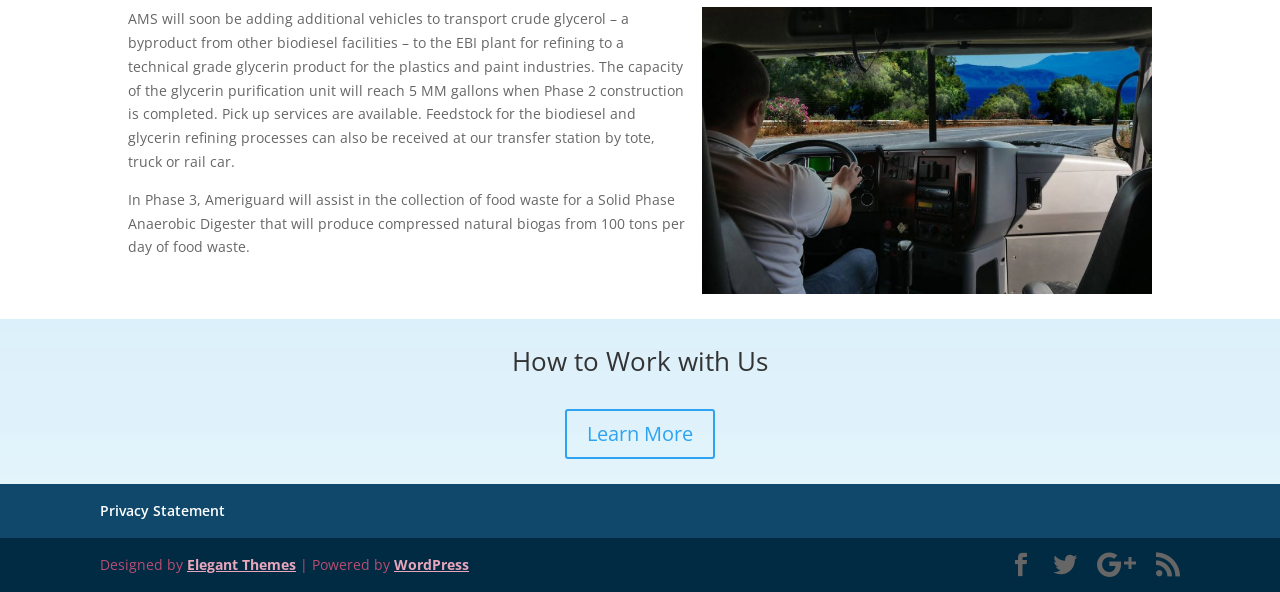From the screenshot, find the bounding box of the UI element matching this description: "Email". Supply the bounding box coordinates in the form [left, top, right, bottom], each a float between 0 and 1.

None